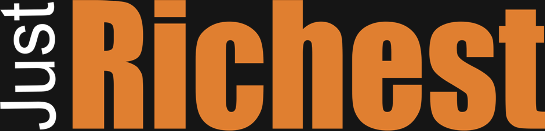Describe every detail you can see in the image.

The image features the logo of "Just Richest," prominently displaying the name in a bold, modern font. The word "Just" is rendered in white, while "Richest" stands out in a striking orange against a dark background. This design conveys a sense of sophistication and authority, aligning perfectly with the theme of wealth analysis and celebrity net worth discussions seen on the accompanying webpage, which covers topics such as Tony Stewart's financial details and personal life.